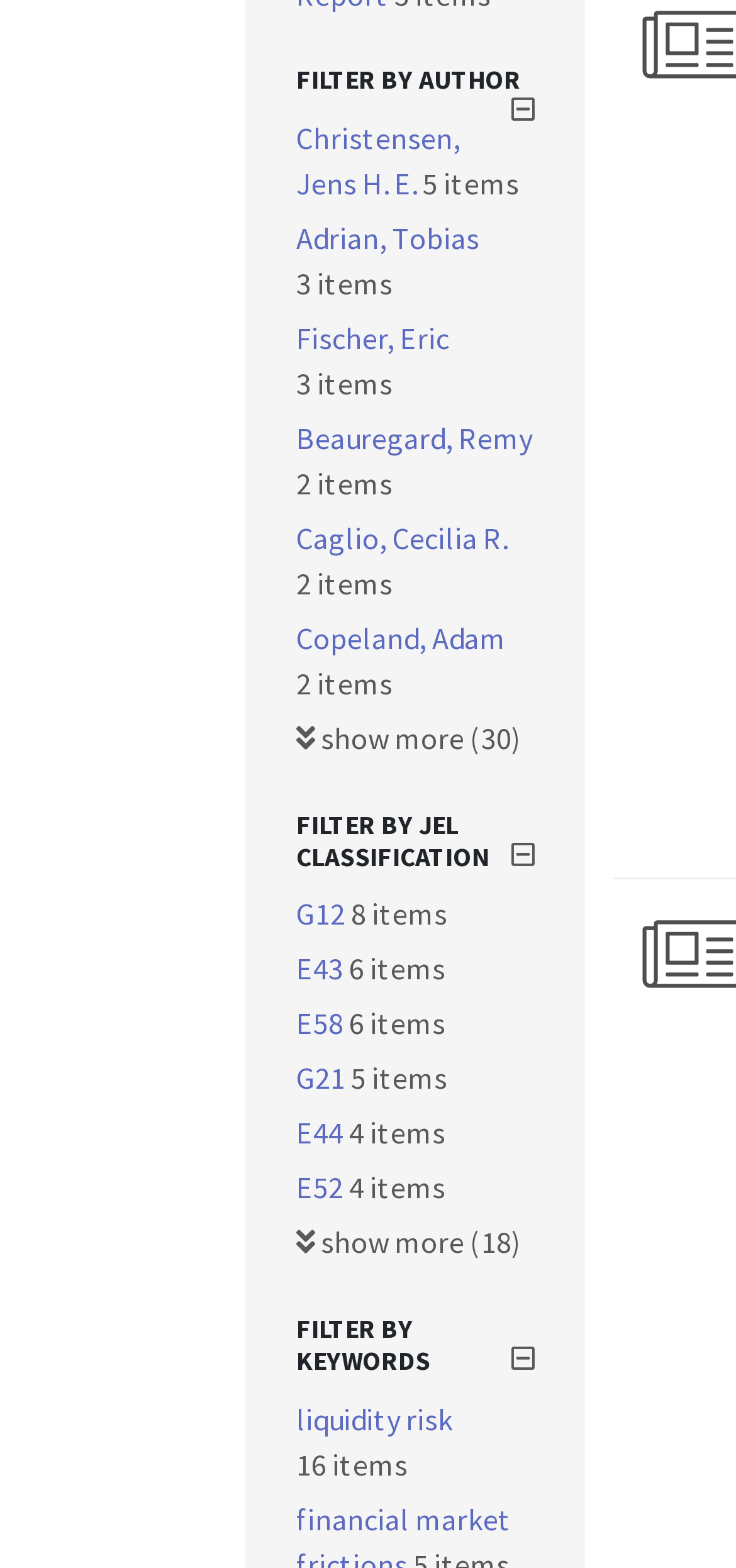Could you indicate the bounding box coordinates of the region to click in order to complete this instruction: "Filter by JEL classification G12".

[0.403, 0.571, 0.477, 0.595]